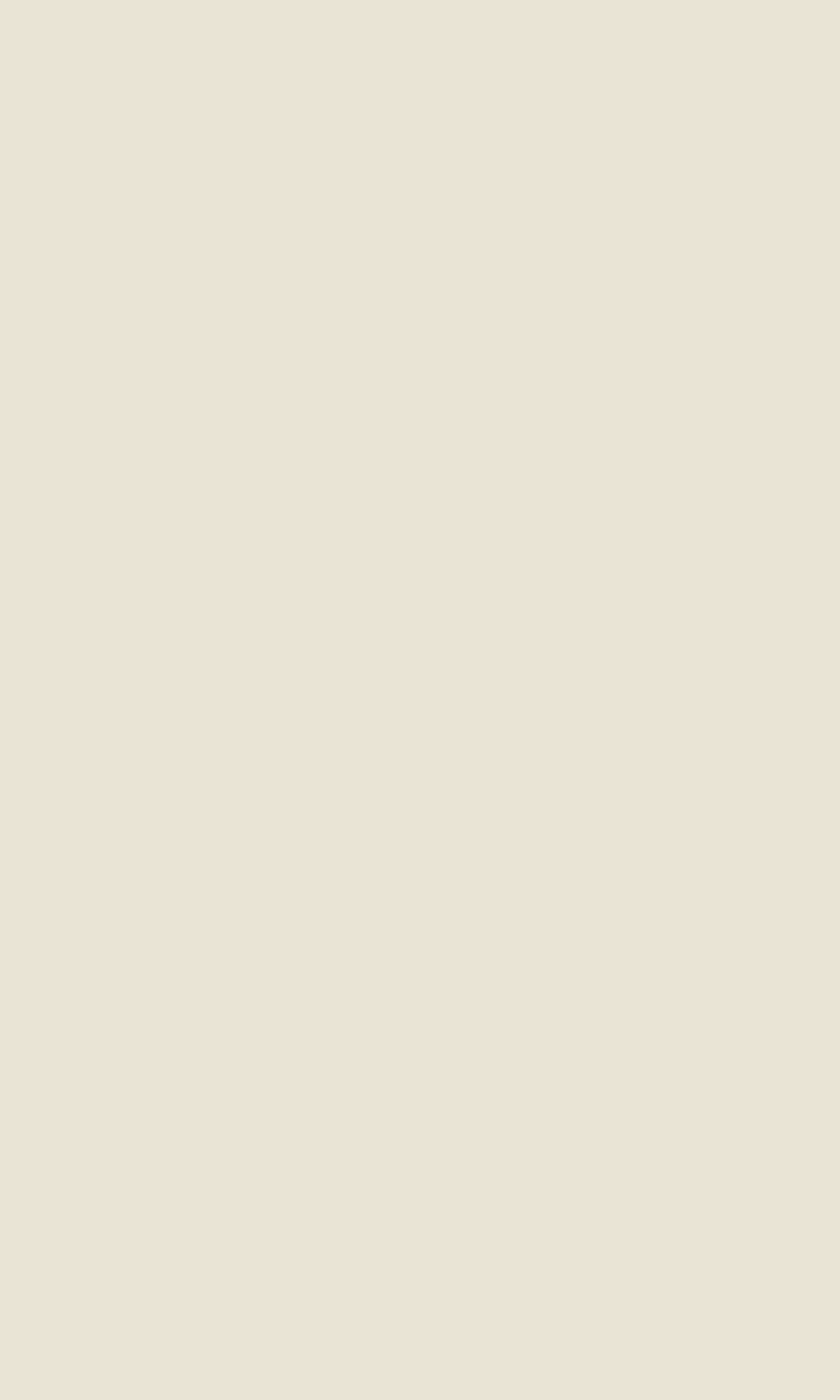What is the location-related feature?
Answer the question with a single word or phrase by looking at the picture.

Maps